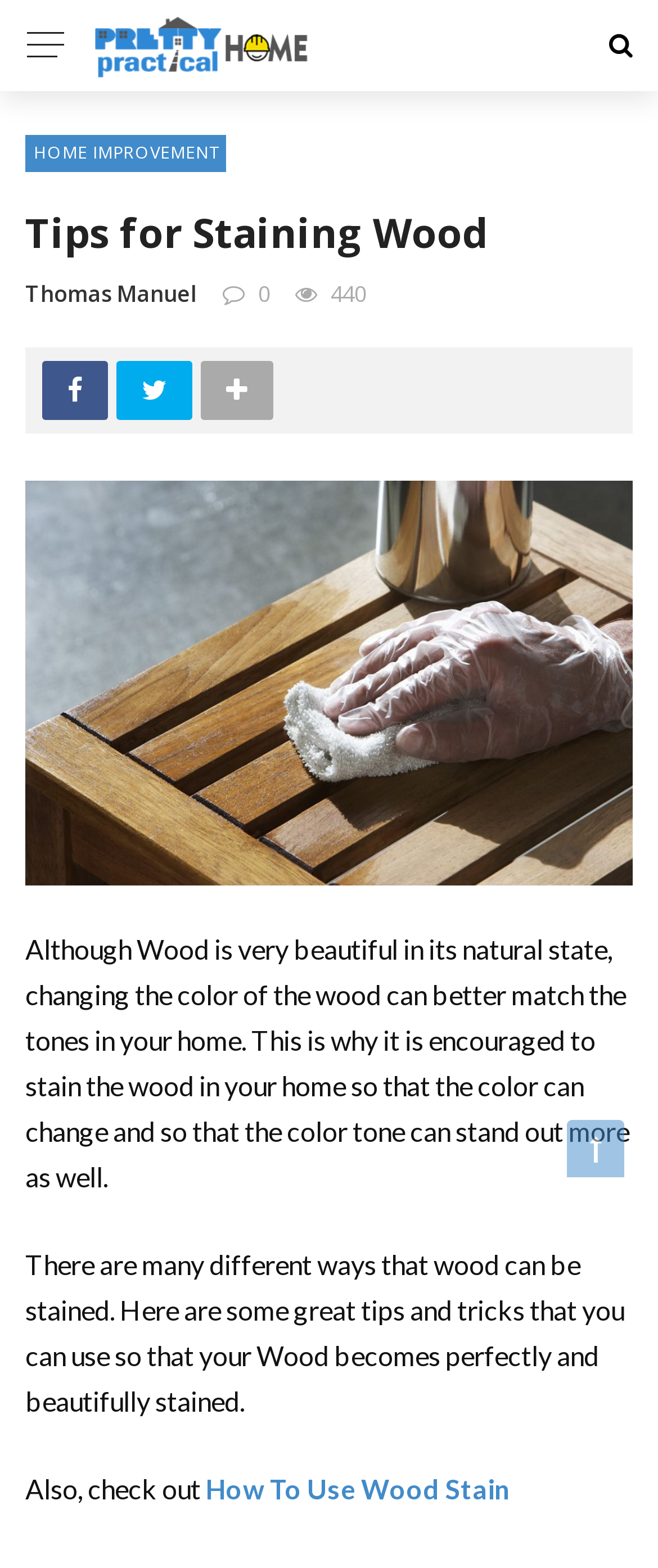Locate the bounding box coordinates of the UI element described by: "Thomas Manuel". The bounding box coordinates should consist of four float numbers between 0 and 1, i.e., [left, top, right, bottom].

[0.038, 0.178, 0.3, 0.197]